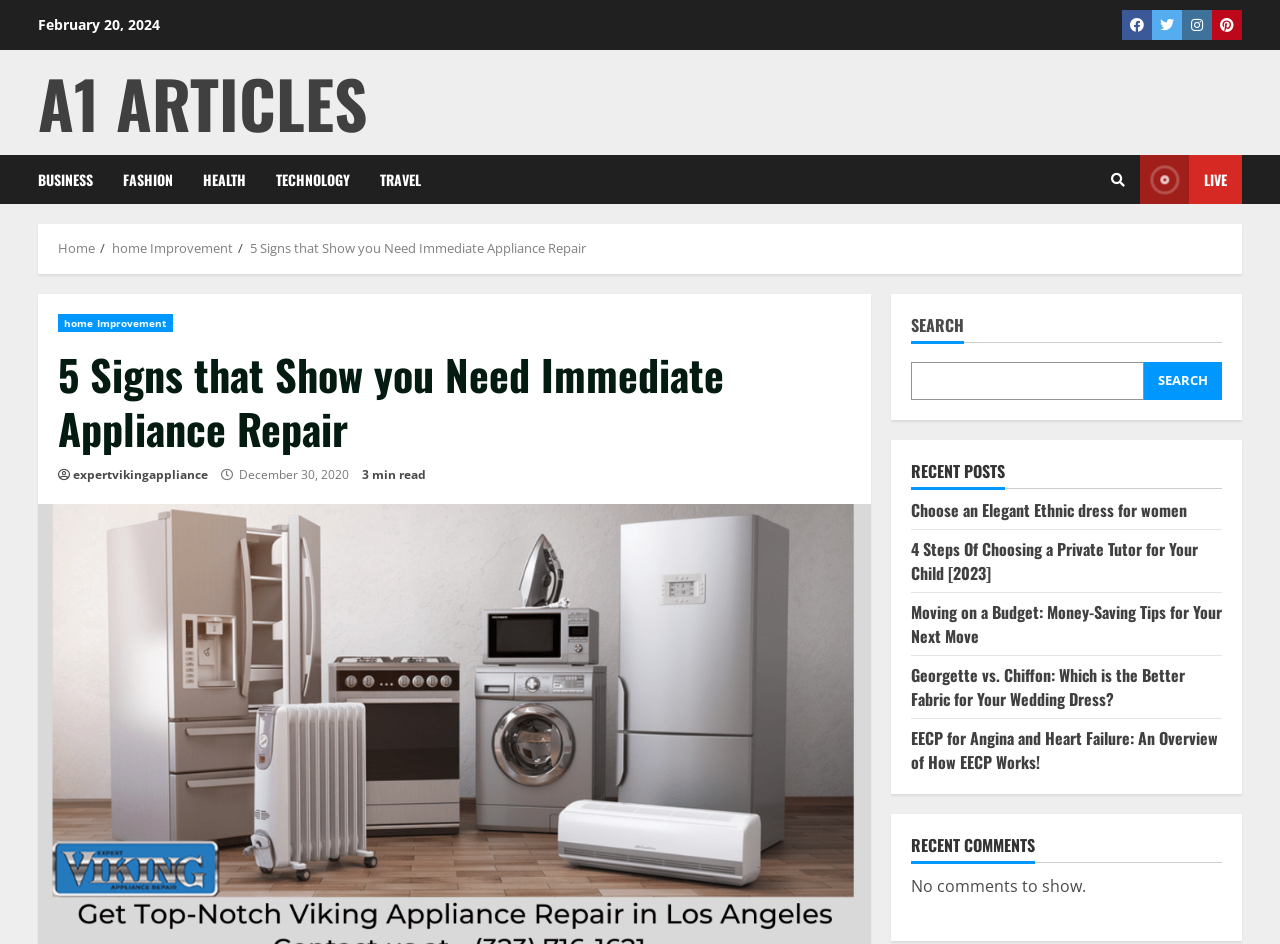Identify the bounding box coordinates for the region of the element that should be clicked to carry out the instruction: "Visit the Home page". The bounding box coordinates should be four float numbers between 0 and 1, i.e., [left, top, right, bottom].

[0.045, 0.253, 0.074, 0.272]